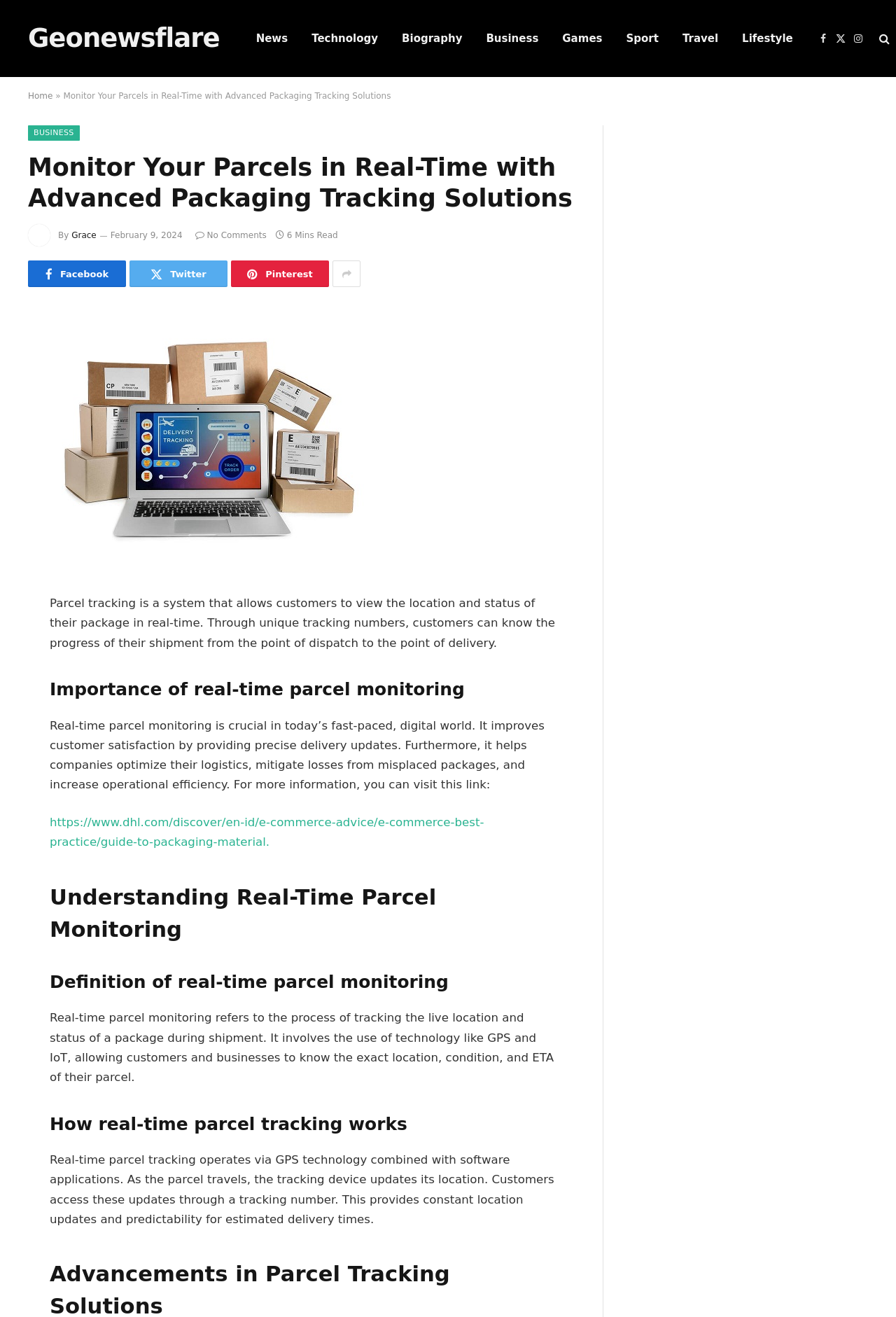Locate the bounding box coordinates of the item that should be clicked to fulfill the instruction: "Read the latest article".

None